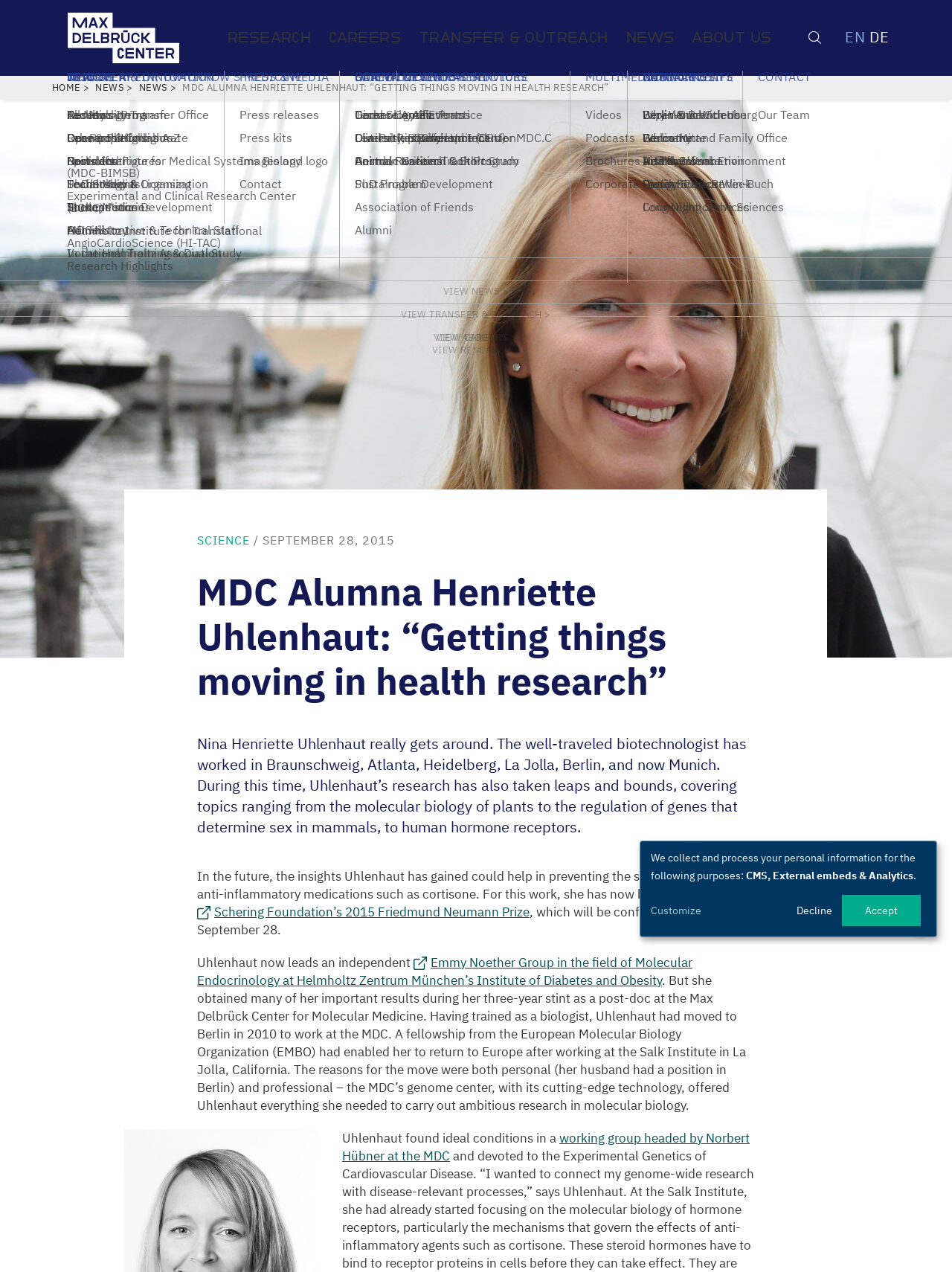Use a single word or phrase to answer the question: What is the name of the prize awarded to Henriette Uhlenhaut?

Schering Foundation’s 2015 Friedmund Neumann Prize